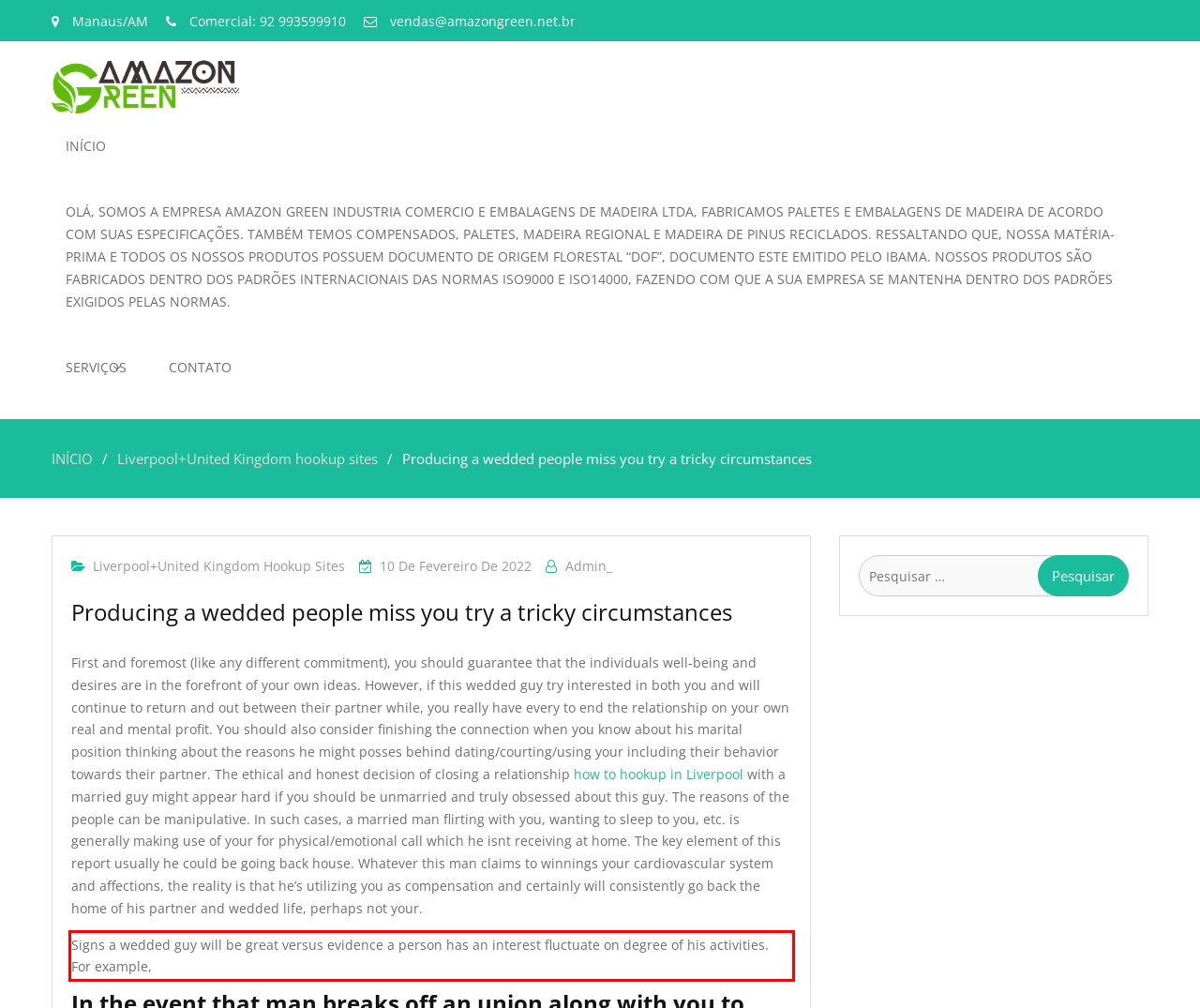Using OCR, extract the text content found within the red bounding box in the given webpage screenshot.

Signs a wedded guy will be great versus evidence a person has an interest fluctuate on degree of his activities. For example,